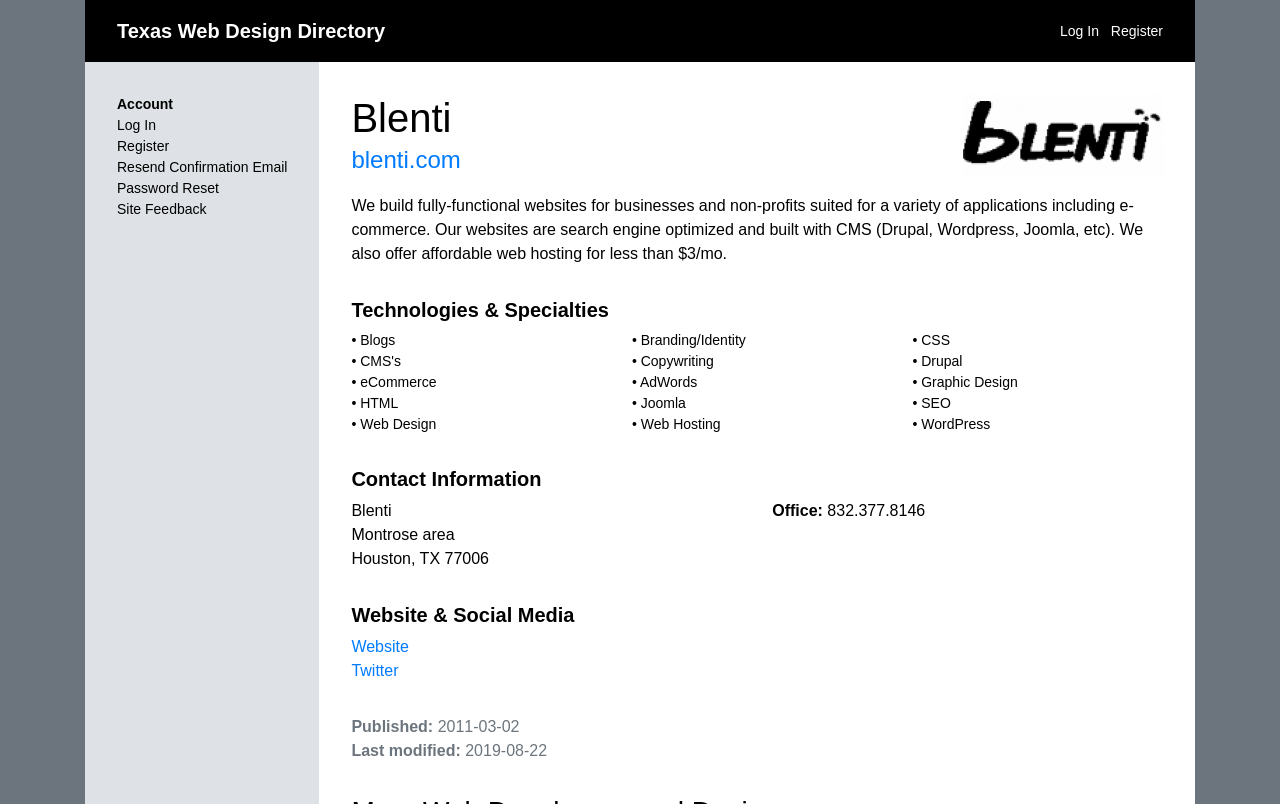Please locate the bounding box coordinates of the element's region that needs to be clicked to follow the instruction: "Click on the 'Log In' link". The bounding box coordinates should be provided as four float numbers between 0 and 1, i.e., [left, top, right, bottom].

[0.828, 0.028, 0.859, 0.048]